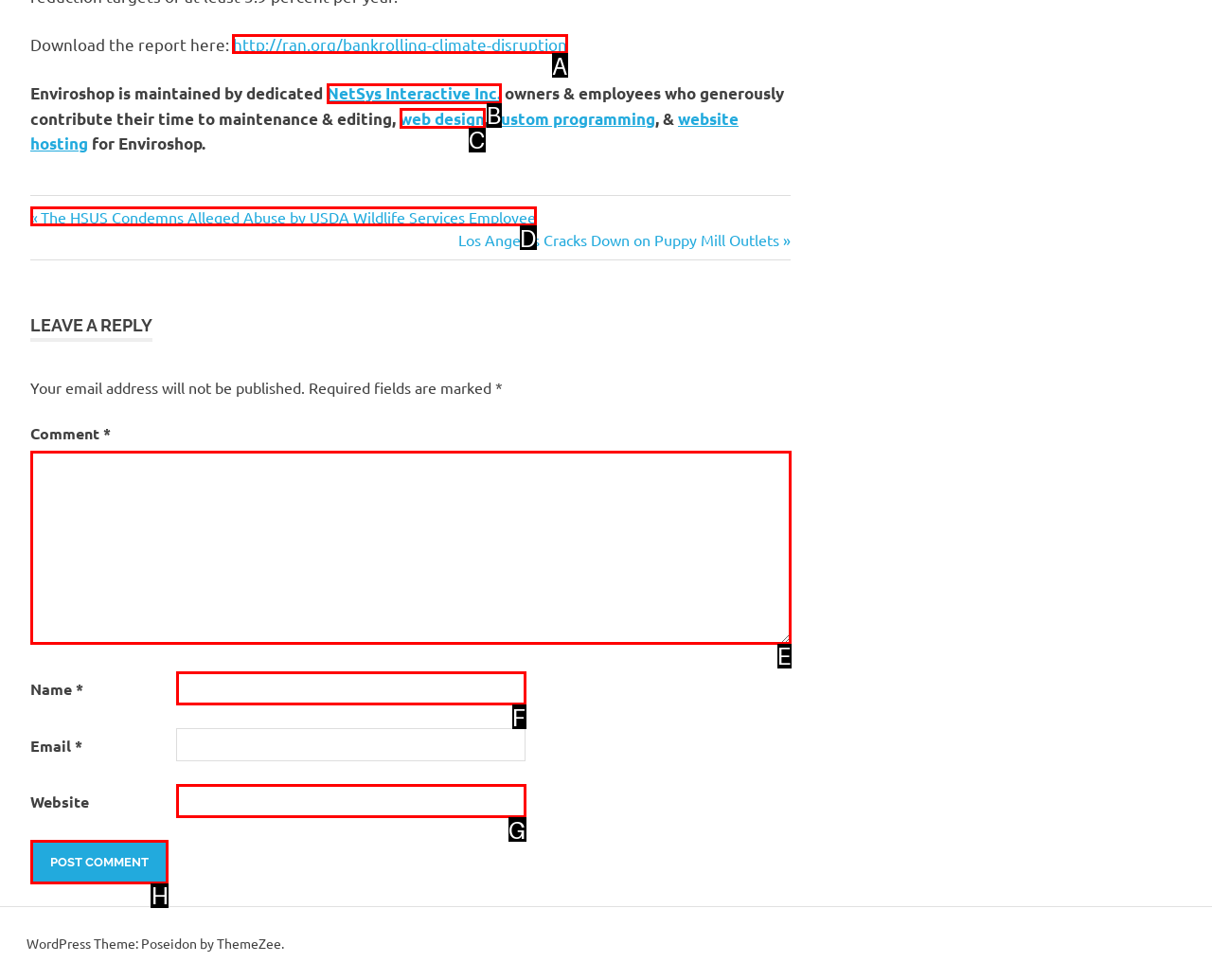Please indicate which HTML element to click in order to fulfill the following task: Download the report Respond with the letter of the chosen option.

A